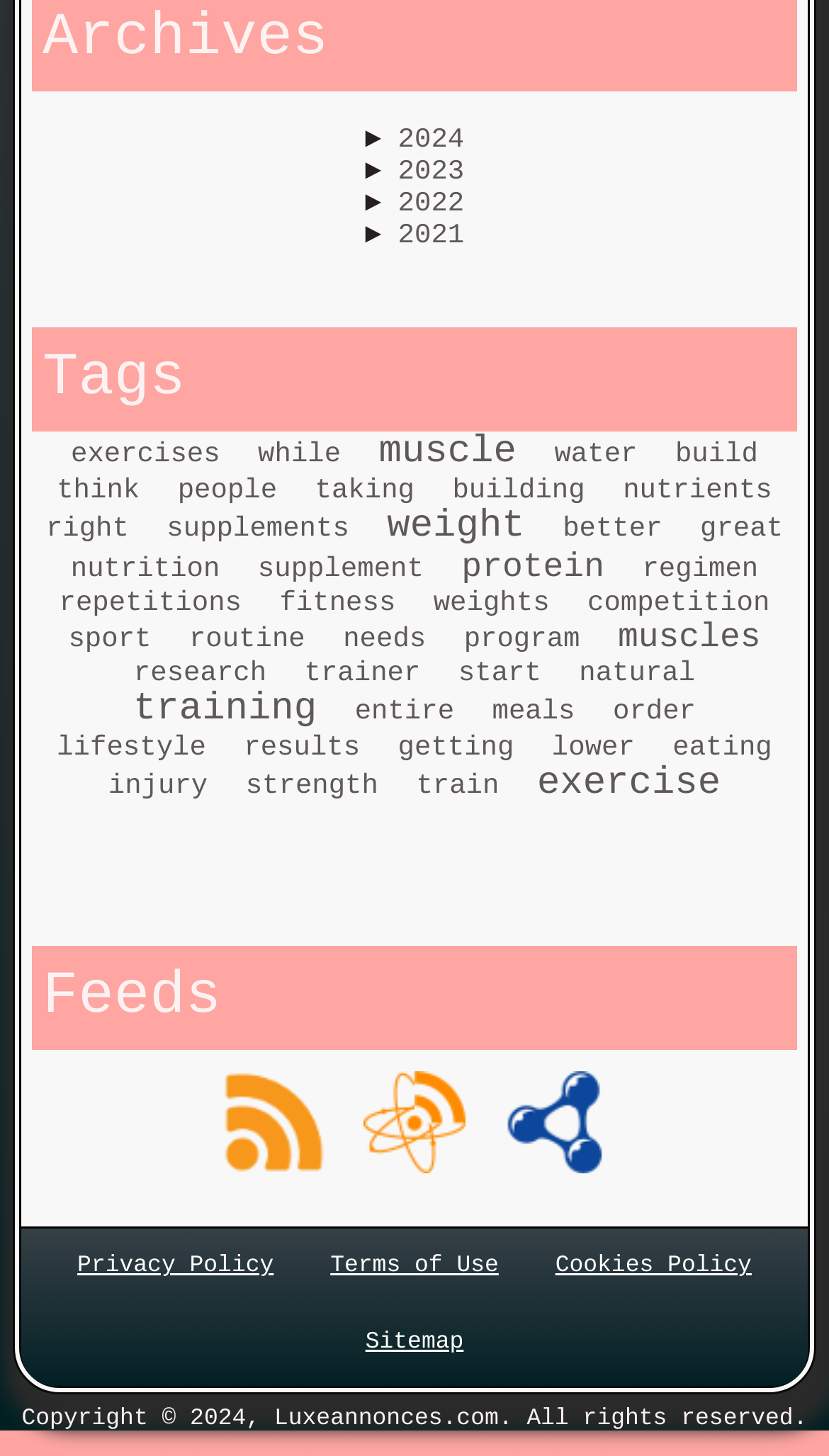Can you look at the image and give a comprehensive answer to the question:
What is the last link under the 'Feeds' heading?

By examining the links under the 'Feeds' heading, I found that the last link is 'RDF', which is accompanied by an image.